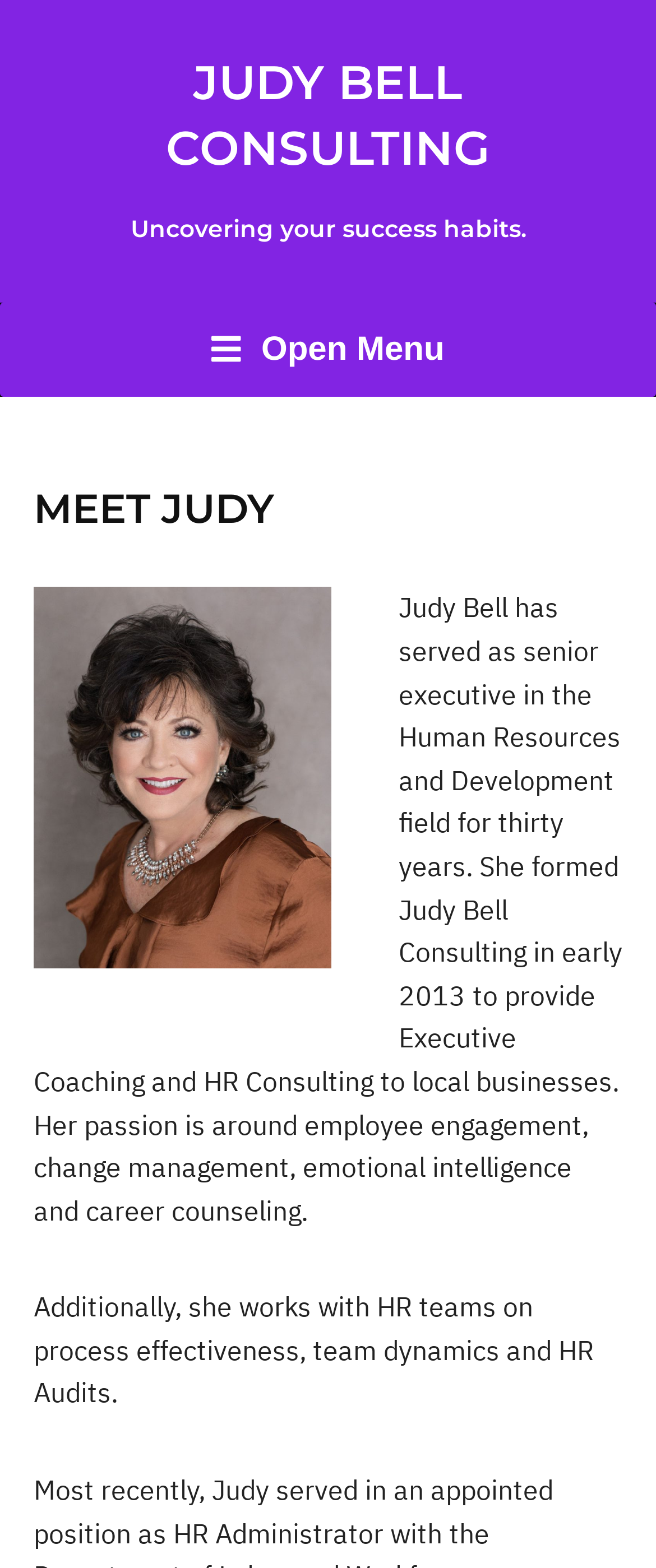Provide the bounding box coordinates for the specified HTML element described in this description: "Judy Bell Consulting". The coordinates should be four float numbers ranging from 0 to 1, in the format [left, top, right, bottom].

[0.253, 0.034, 0.747, 0.113]